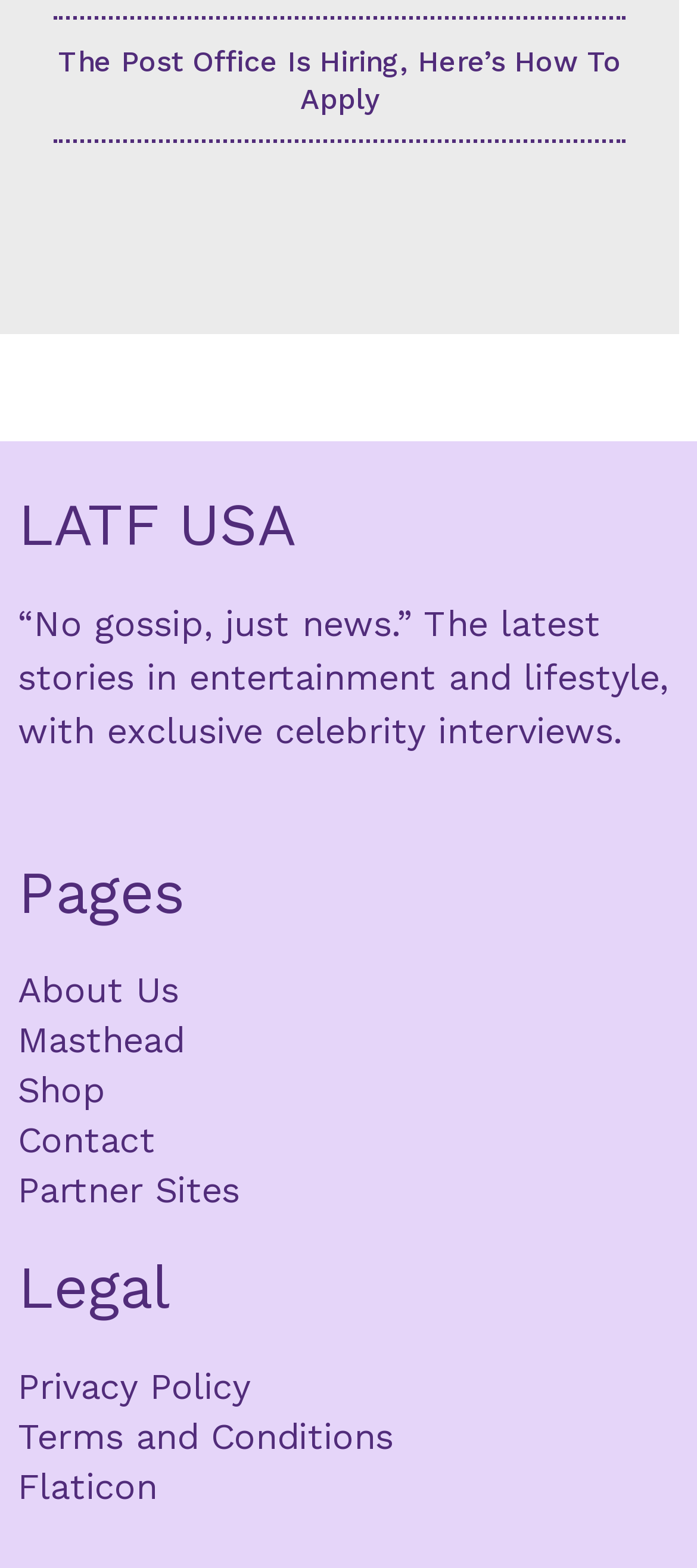Respond to the following query with just one word or a short phrase: 
What are the main sections of the website?

Pages, Legal